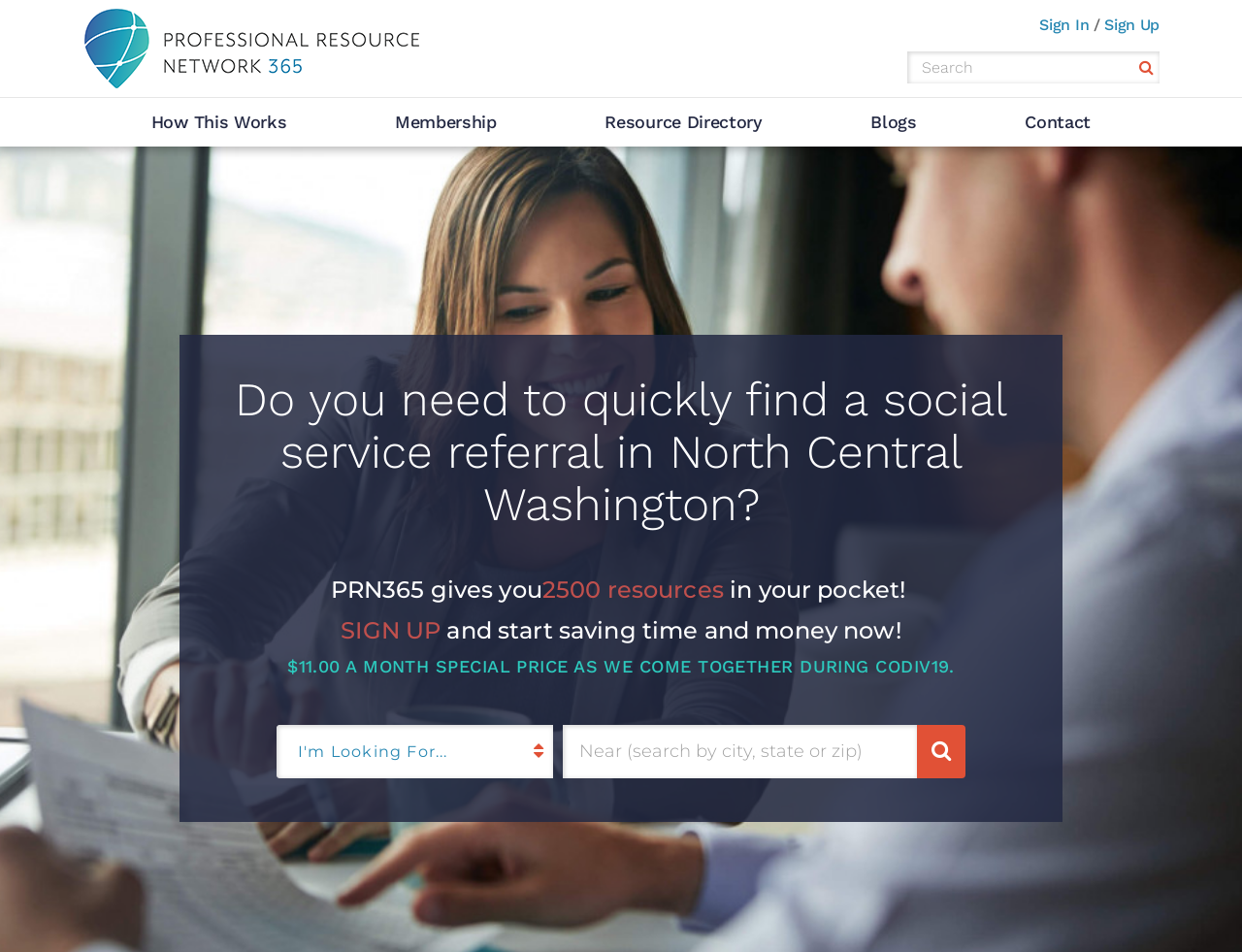Using the information from the screenshot, answer the following question thoroughly:
What is the name of the network mentioned on the webpage?

The name of the network is mentioned in the top-left corner of the webpage, and it is also mentioned in the heading 'PRN365 gives you 2500 resources in your pocket!'.